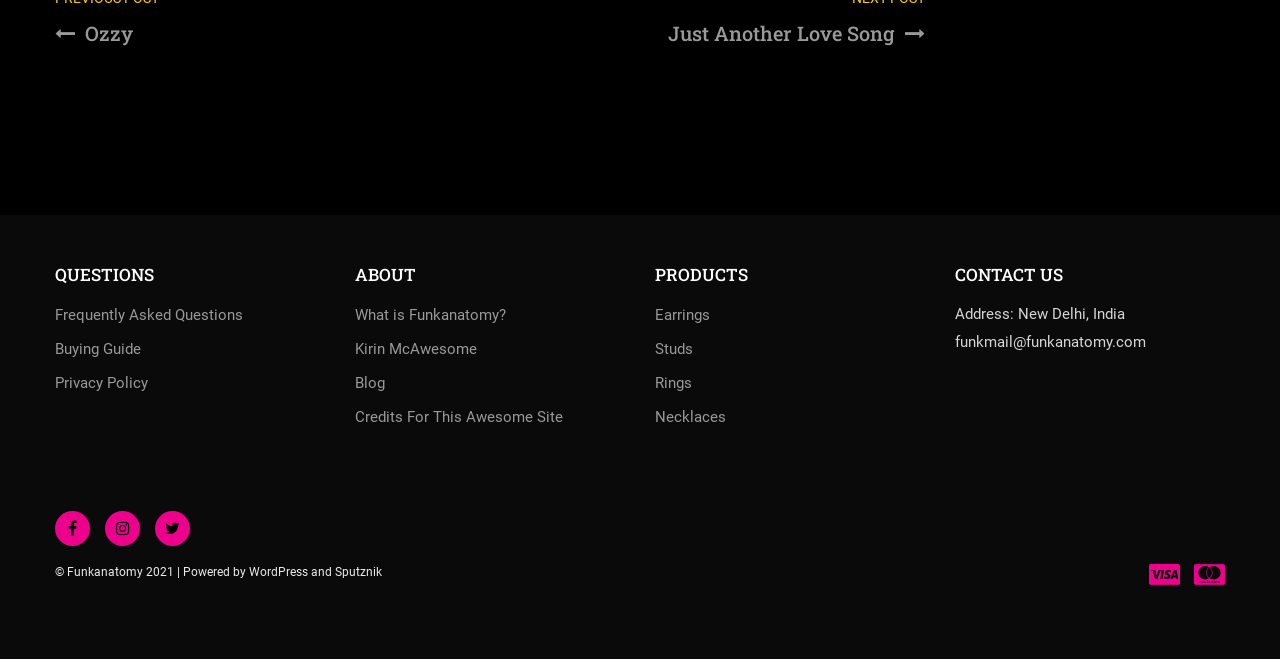Locate the bounding box coordinates of the clickable region to complete the following instruction: "Check Facebook page."

[0.082, 0.775, 0.109, 0.829]